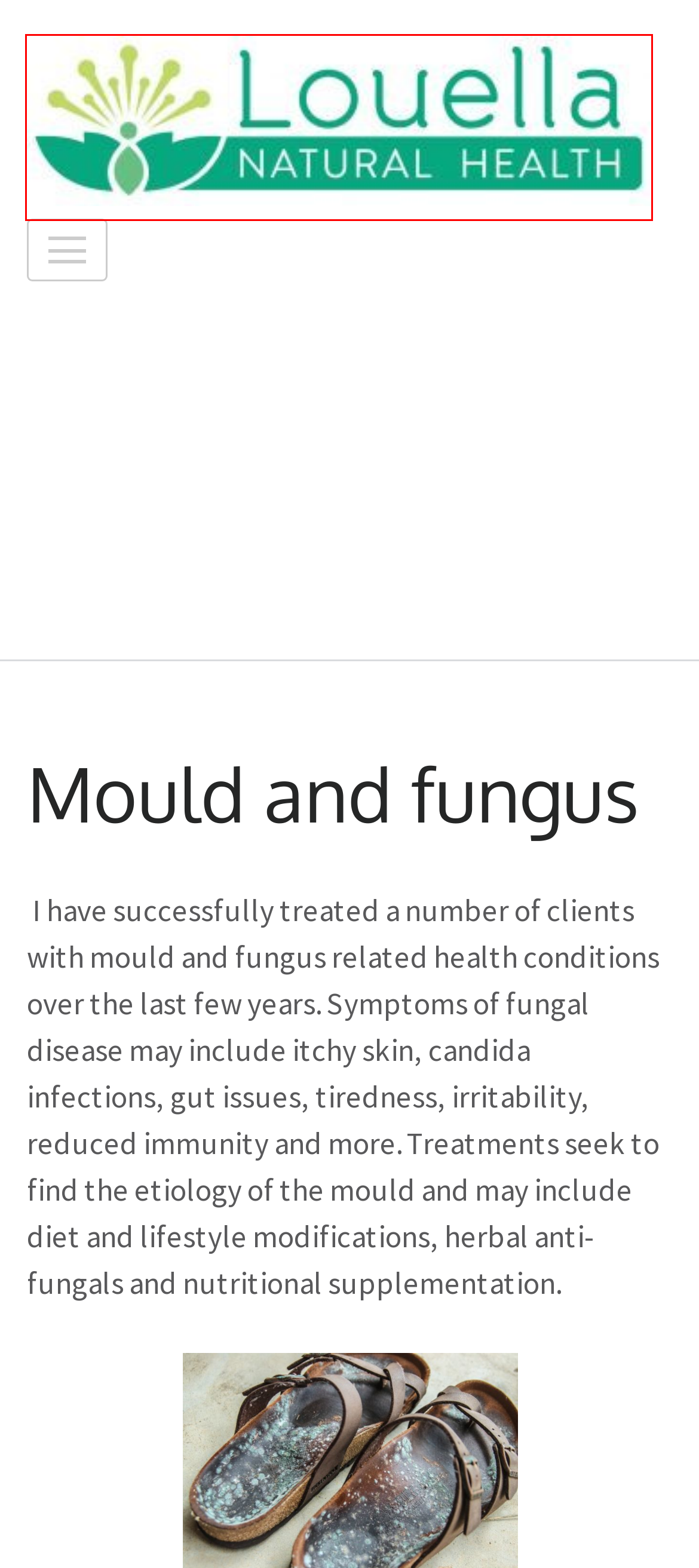Review the screenshot of a webpage which includes a red bounding box around an element. Select the description that best fits the new webpage once the element in the bounding box is clicked. Here are the candidates:
A. October 2017 - Louella Natural Health
B. July 2017 - Louella Natural Health
C. Louella Natural Health
D. Louella Natural Health - Louella Natural Health
E. December 2023 - Louella Natural Health
F. Blog Tool, Publishing Platform, and CMS – WordPress.org
G. Blog Archives - Louella Natural Health
H. February 2018 - Louella Natural Health

D